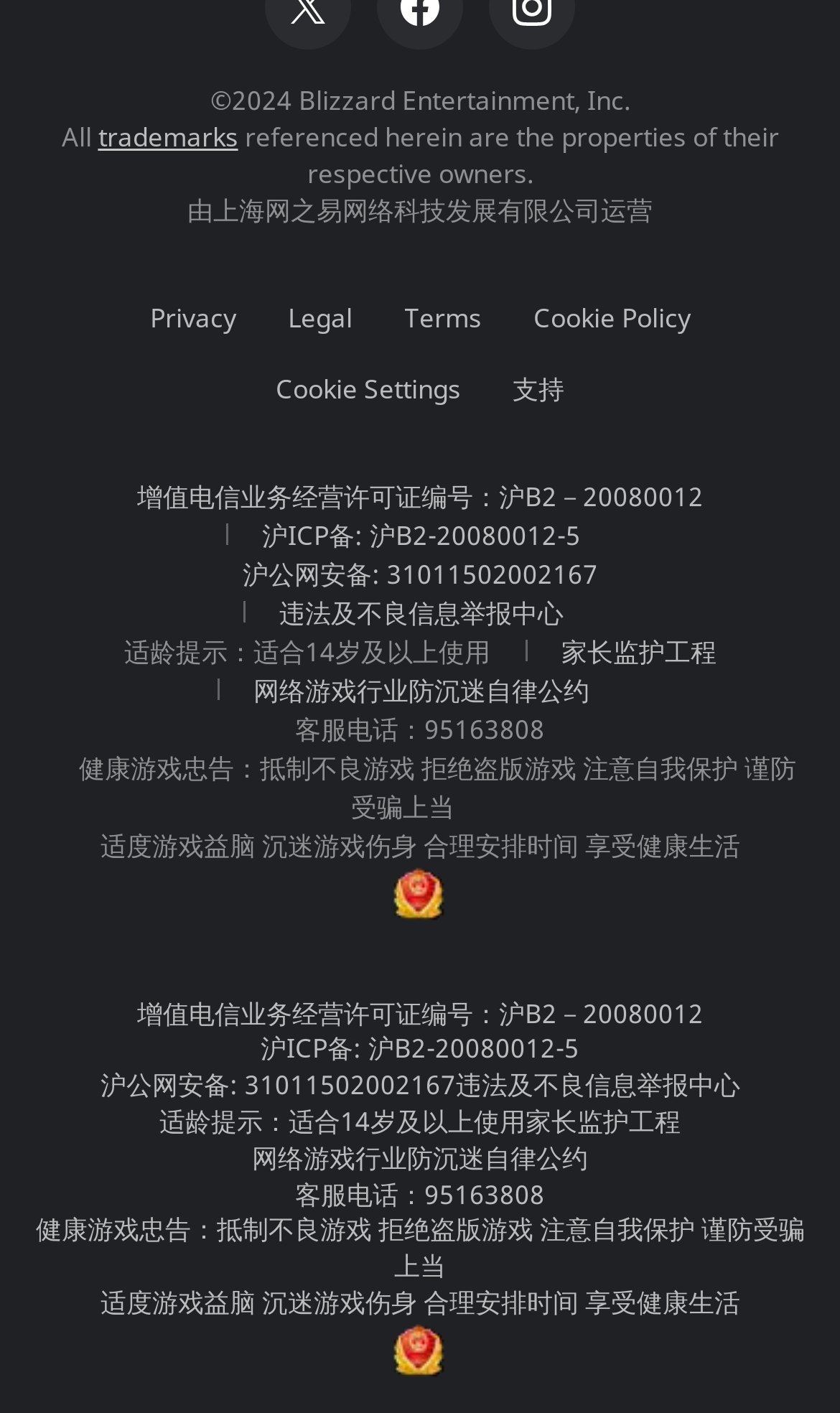Reply to the question with a single word or phrase:
What is the phone number for customer service?

95163808